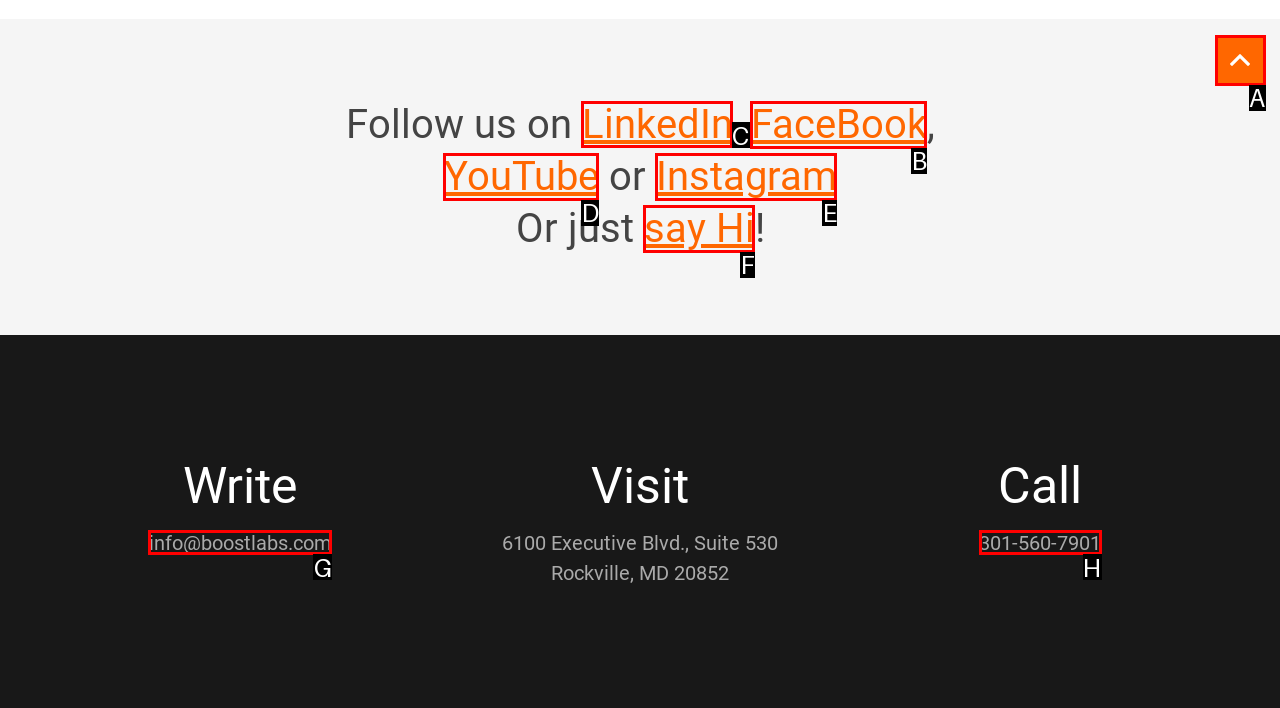Which HTML element should be clicked to fulfill the following task: Follow us on LinkedIn?
Reply with the letter of the appropriate option from the choices given.

C